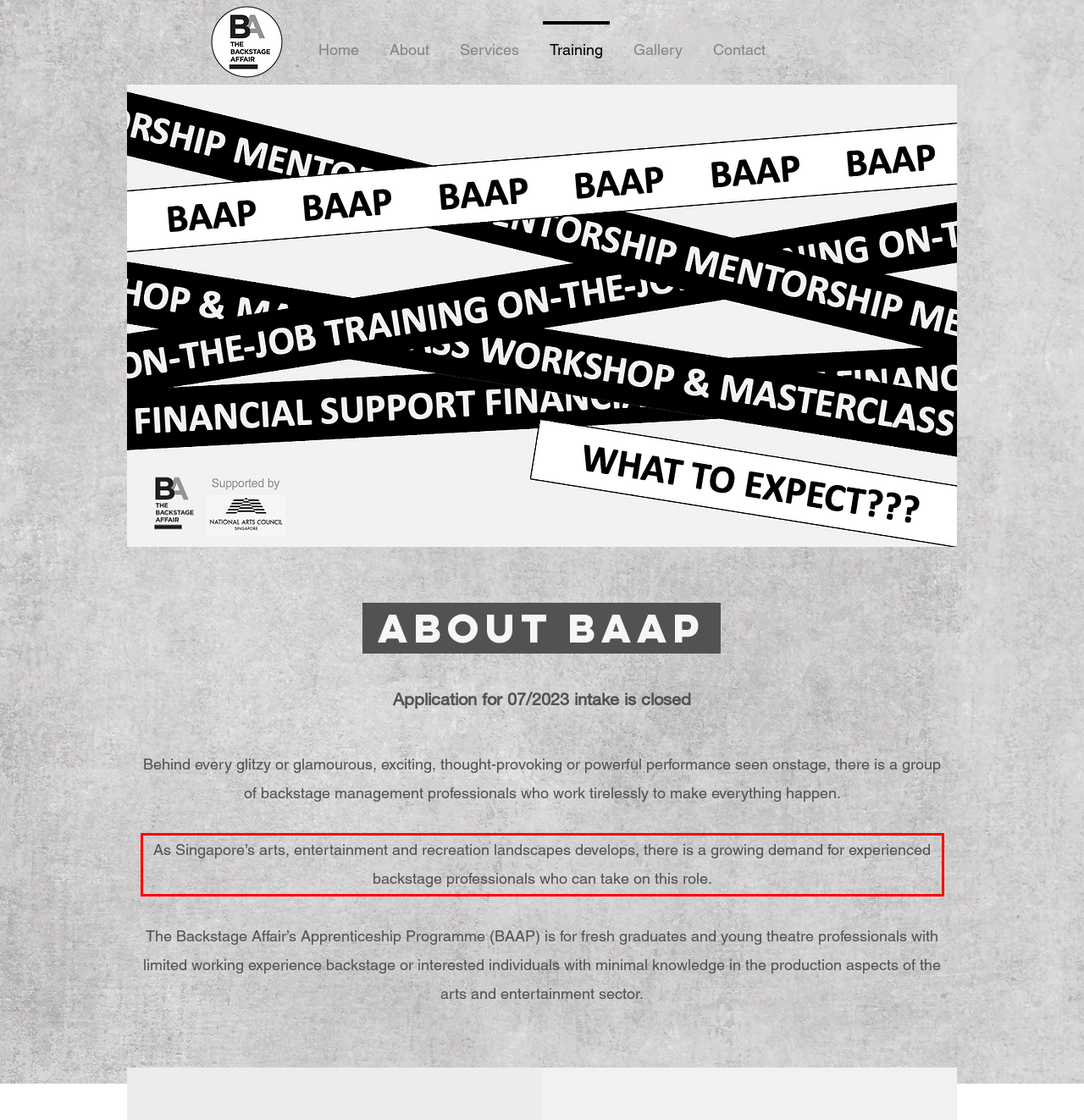Review the screenshot of the webpage and recognize the text inside the red rectangle bounding box. Provide the extracted text content.

As Singapore’s arts, entertainment and recreation landscapes develops, there is a growing demand for experienced backstage professionals who can take on this role.